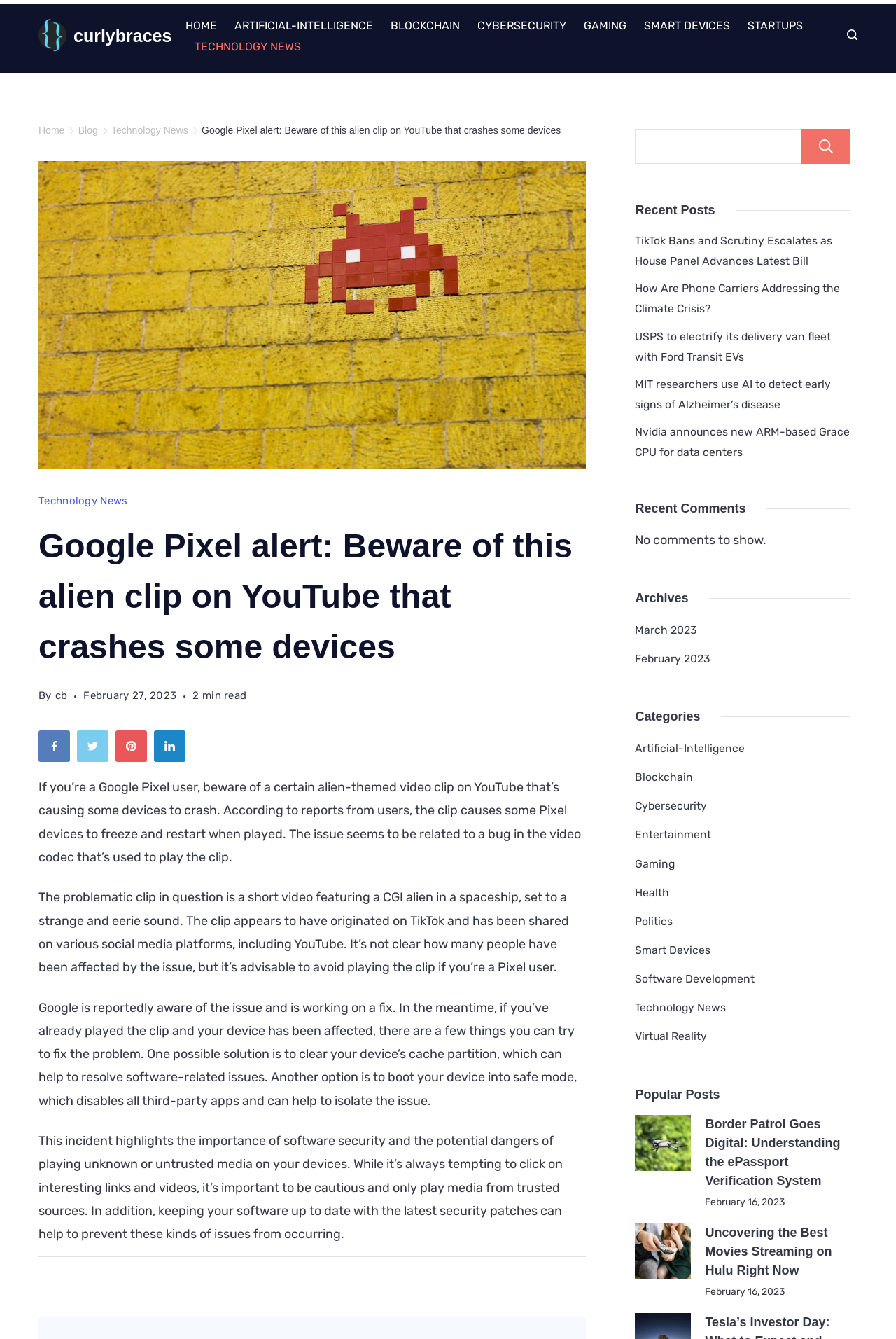Show the bounding box coordinates of the region that should be clicked to follow the instruction: "Click on the 'HOME' link."

[0.207, 0.012, 0.252, 0.027]